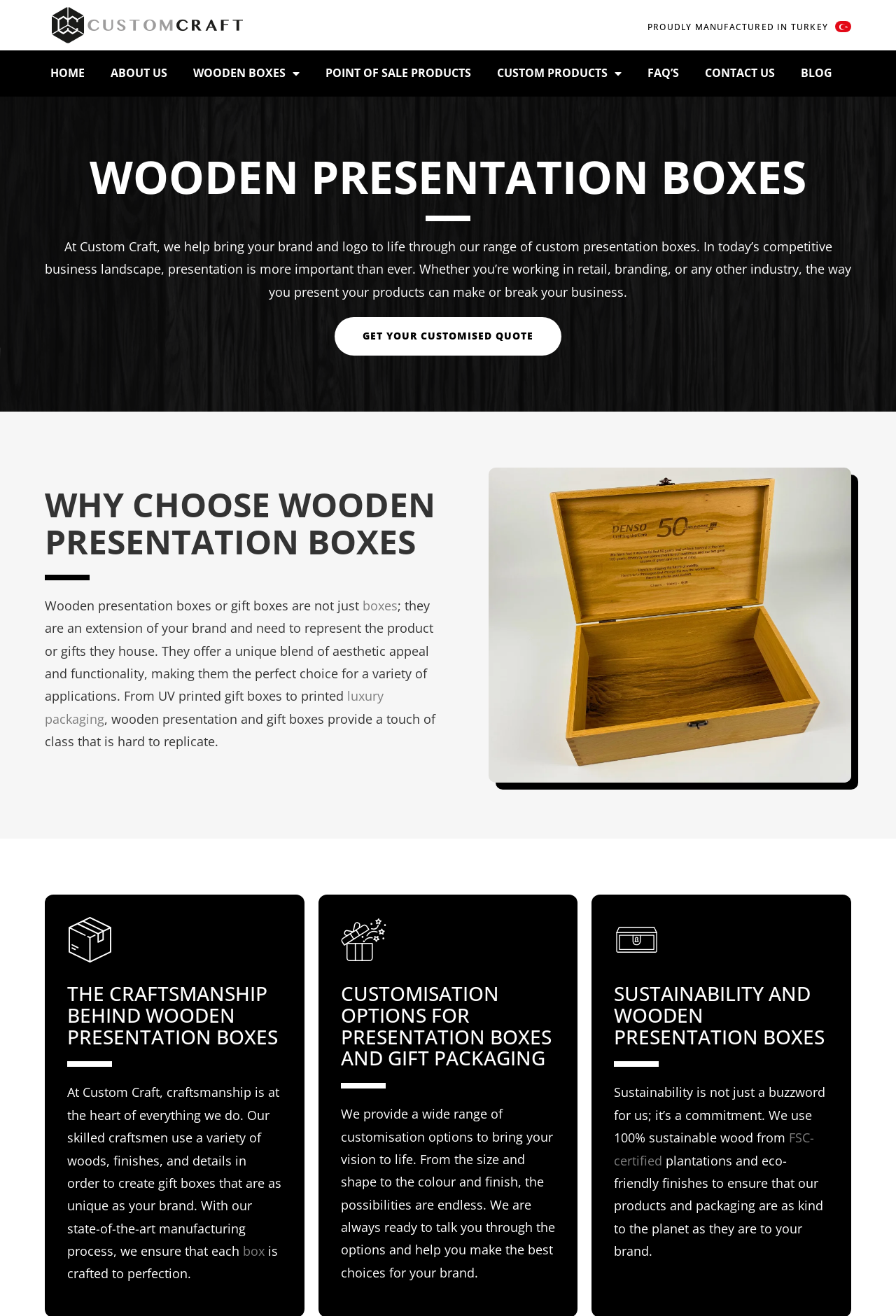Determine and generate the text content of the webpage's headline.

WOODEN PRESENTATION BOXES